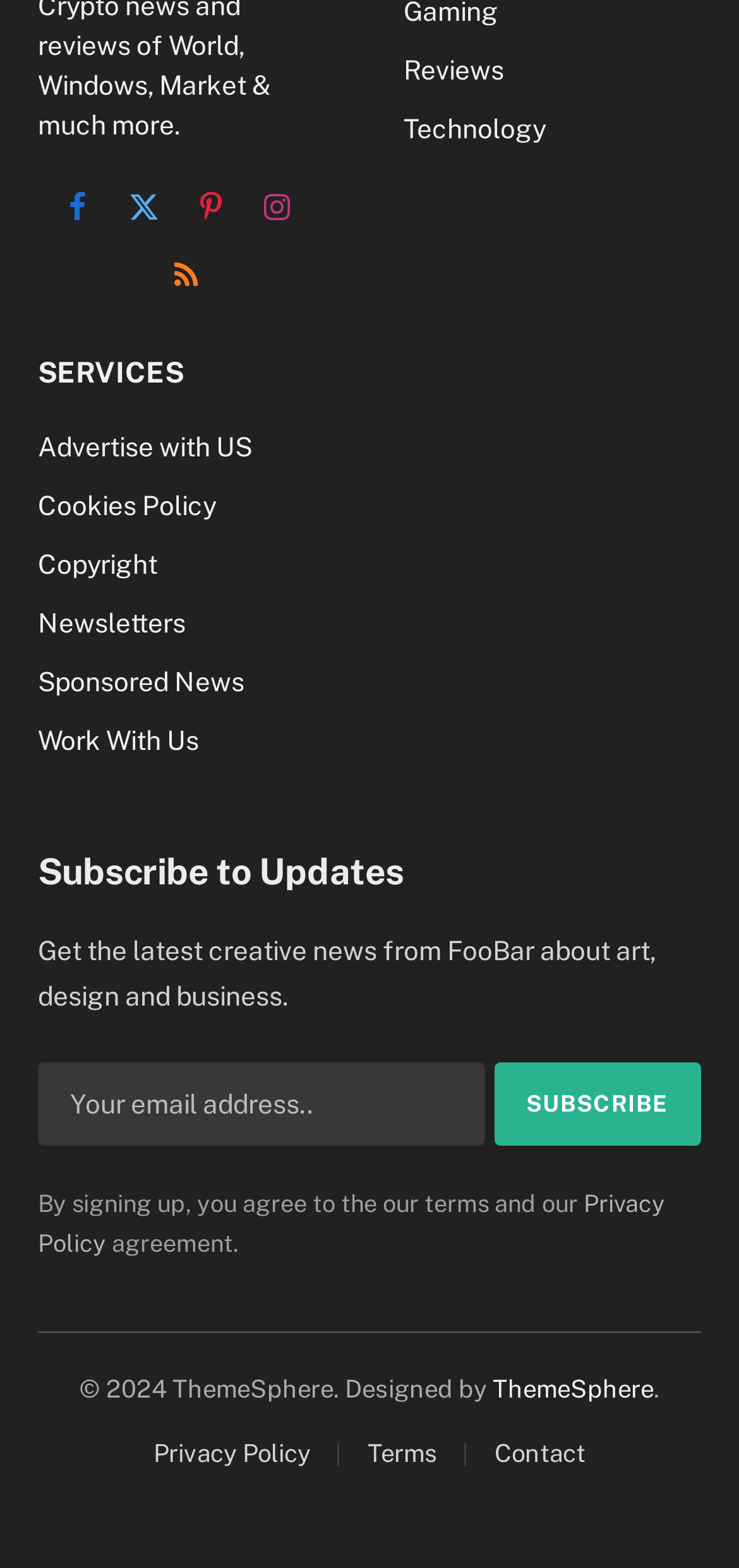Identify the bounding box of the UI element that matches this description: "NellGC".

None